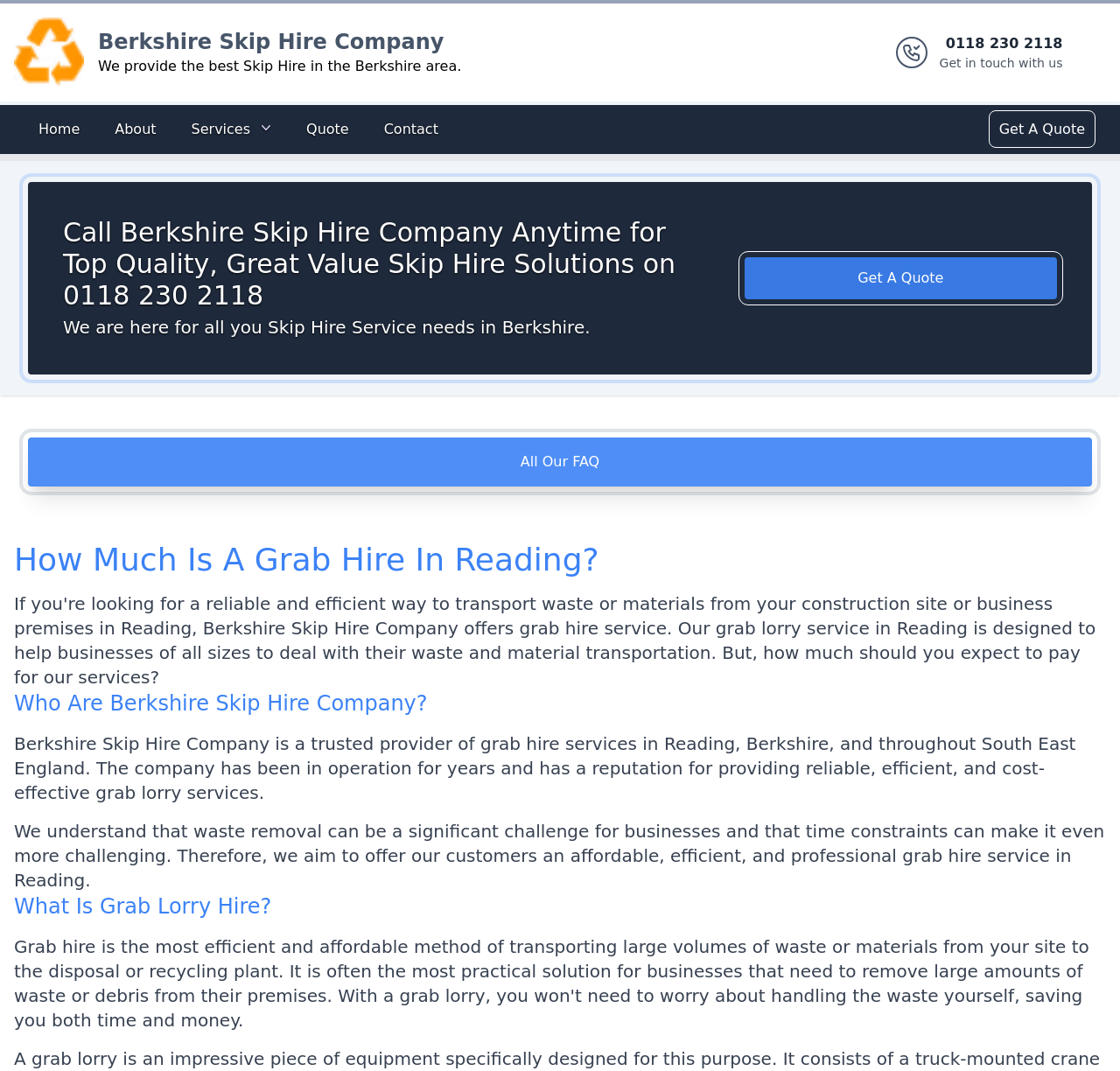Could you provide the bounding box coordinates for the portion of the screen to click to complete this instruction: "Get a quote"?

[0.886, 0.106, 0.975, 0.135]